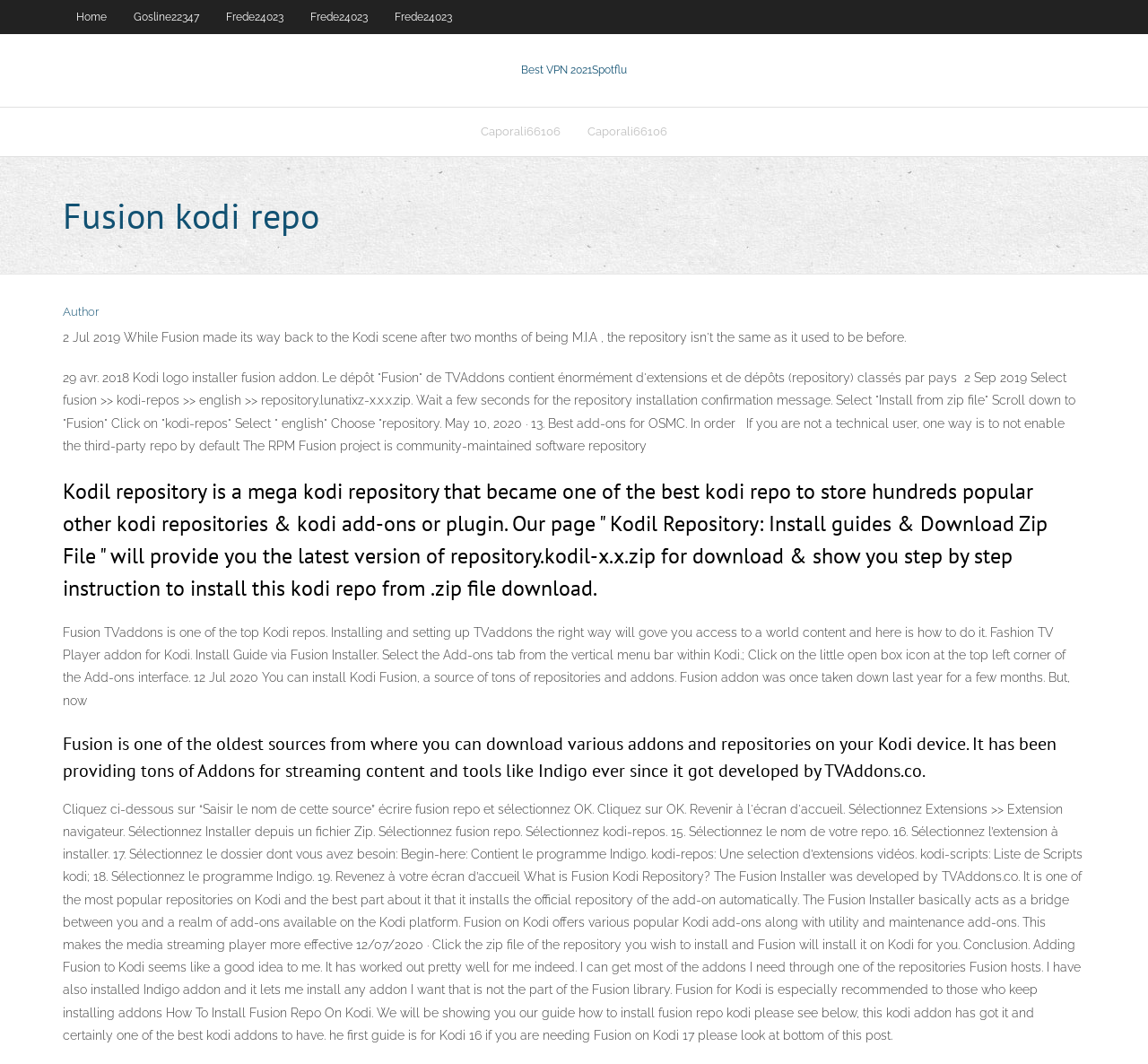Please provide the bounding box coordinates for the element that needs to be clicked to perform the instruction: "Learn about Kodil repository". The coordinates must consist of four float numbers between 0 and 1, formatted as [left, top, right, bottom].

[0.055, 0.447, 0.945, 0.568]